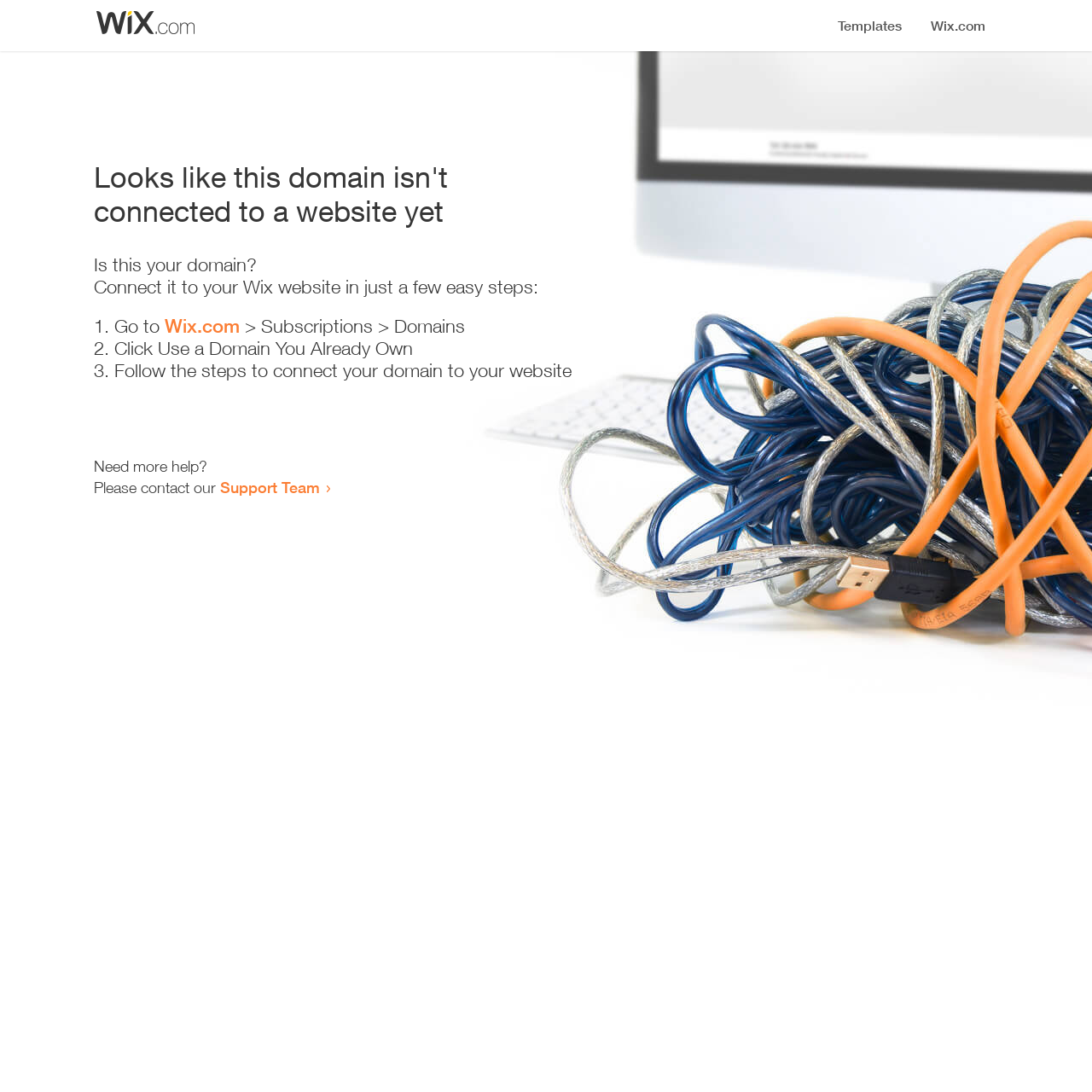Using the element description provided, determine the bounding box coordinates in the format (top-left x, top-left y, bottom-right x, bottom-right y). Ensure that all values are floating point numbers between 0 and 1. Element description: Wix.com

[0.151, 0.288, 0.22, 0.309]